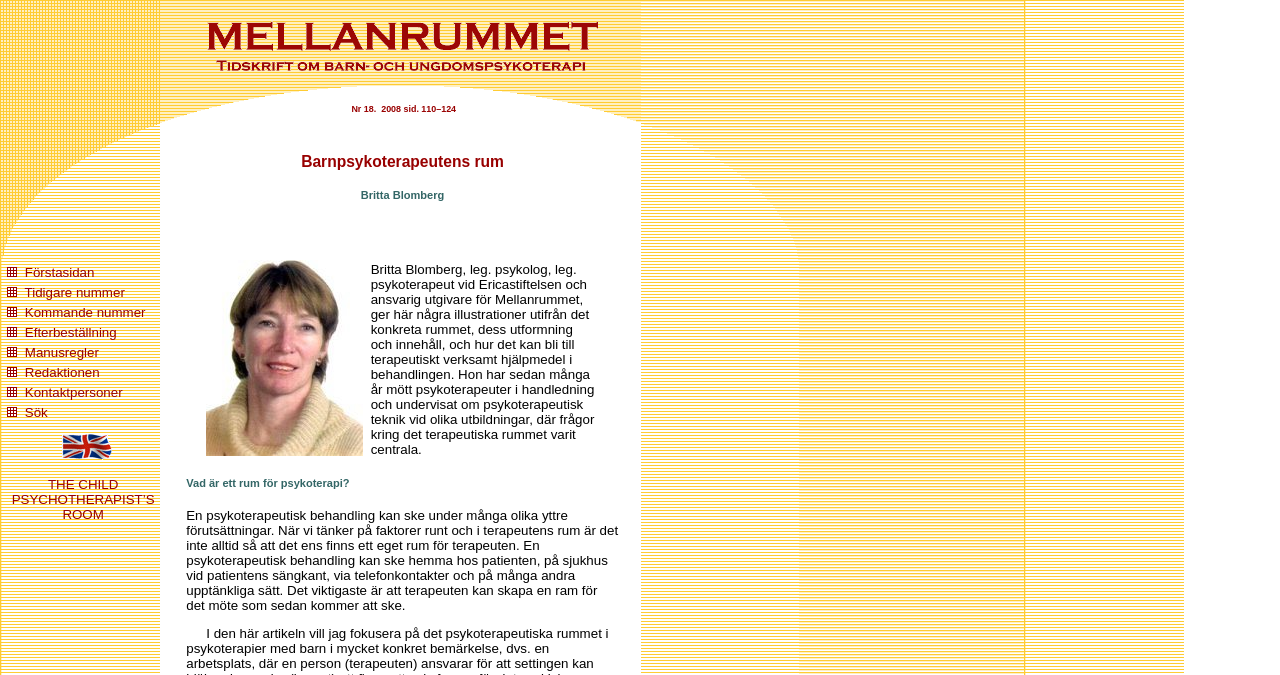Determine the bounding box coordinates of the clickable element necessary to fulfill the instruction: "Click on the link Sök". Provide the coordinates as four float numbers within the 0 to 1 range, i.e., [left, top, right, bottom].

[0.019, 0.6, 0.037, 0.622]